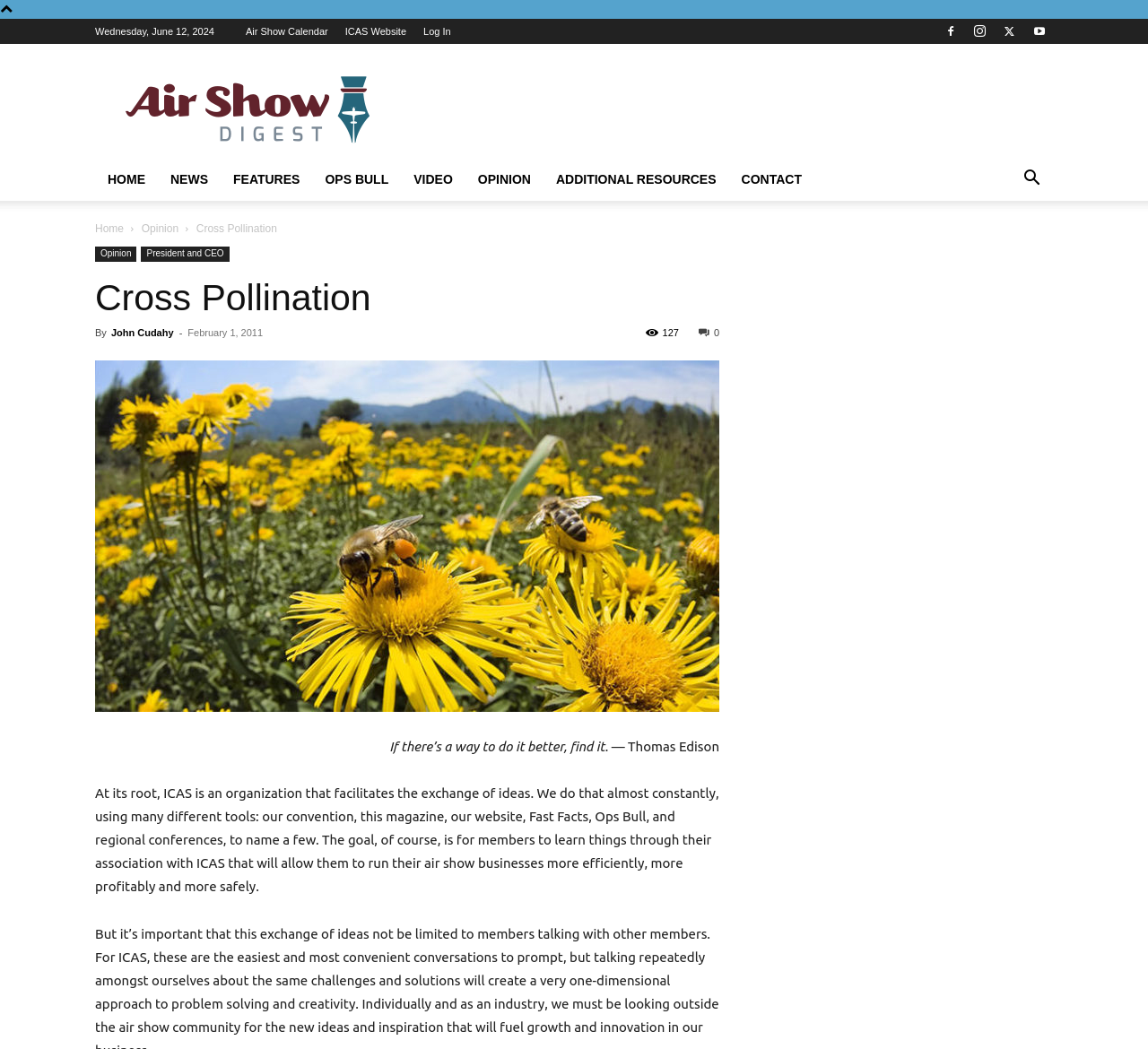Please determine the bounding box coordinates of the section I need to click to accomplish this instruction: "Click on Air Show Calendar".

[0.214, 0.025, 0.286, 0.035]